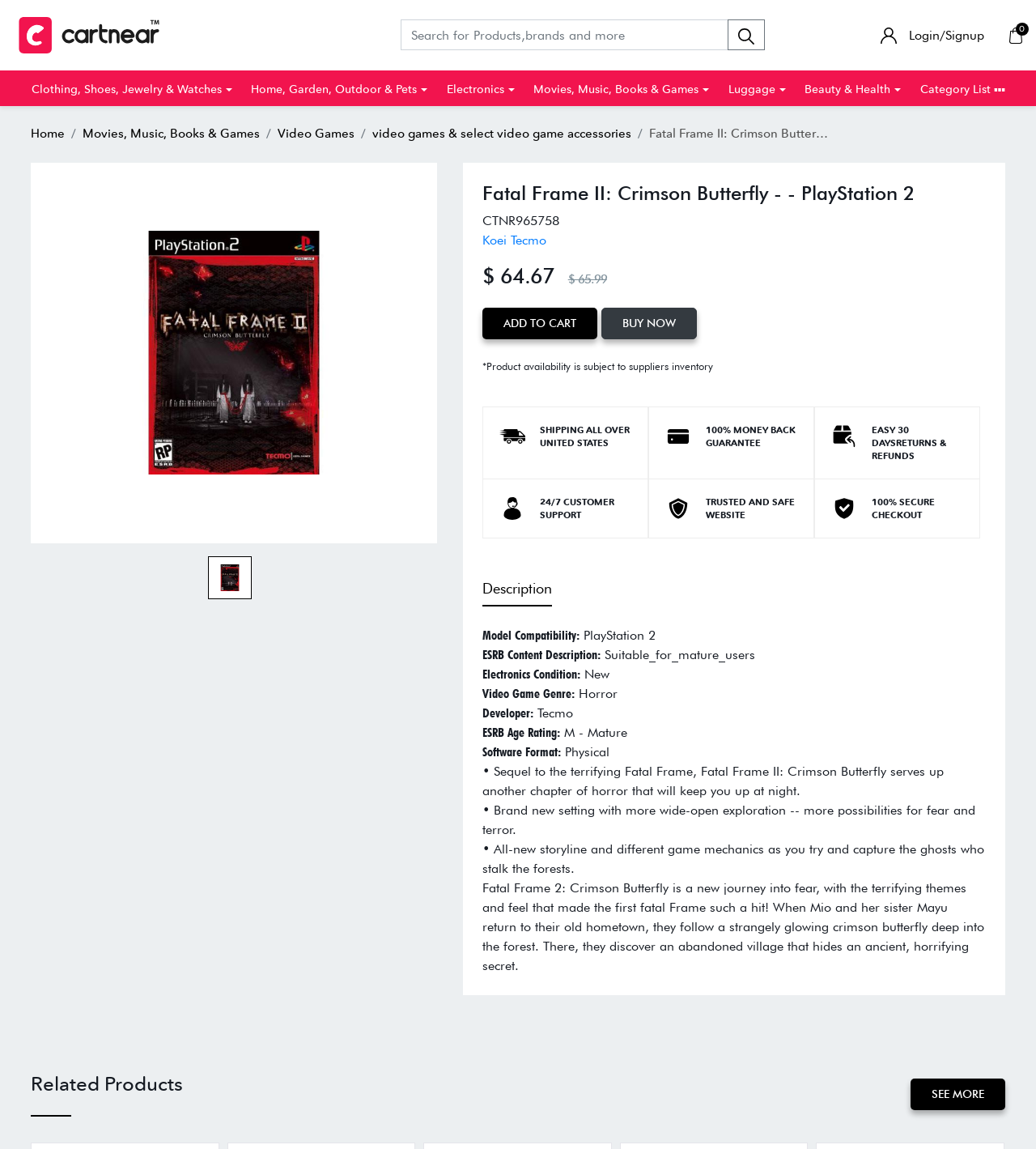Illustrate the webpage's structure and main components comprehensively.

This webpage is a product page for the video game "Fatal Frame II: Crimson Butterfly" for the PlayStation 2 console. At the top of the page, there is a search bar and a login/signup link. Below that, there is a navigation menu with categories such as "Clothing, Shoes, Jewelry & Watches", "Electronics", and "Movies, Music, Books & Games".

The main content of the page is divided into two sections. On the left side, there is an image of the game's cover art, and below that, there are links to the game's details, including its description, model compatibility, ESRB content description, electronics condition, video game genre, and developer.

On the right side, there is a heading with the game's title, followed by a breadcrumb navigation showing the path from the home page to the current page. Below that, there is a section with the game's price, "ADD TO CART" and "BUY NOW" buttons, and a note about product availability.

Further down the page, there are several sections with headings such as "SHIPPING ALL OVER UNITED STATES", "100% MONEY BACK GUARANTEE", "EASY 30 DAYS RETURNS & REFUNDS", "24/7 CUSTOMER SUPPORT", and "TRUSTED AND SAFE WEBSITE". Each section has a corresponding image and a brief description.

The page also includes a section with the game's description, which provides more details about the game's storyline and features. There are also sections with related products and a "SEE MORE" link.

Overall, the page is well-organized and easy to navigate, with clear headings and concise descriptions that provide all the necessary information about the product.